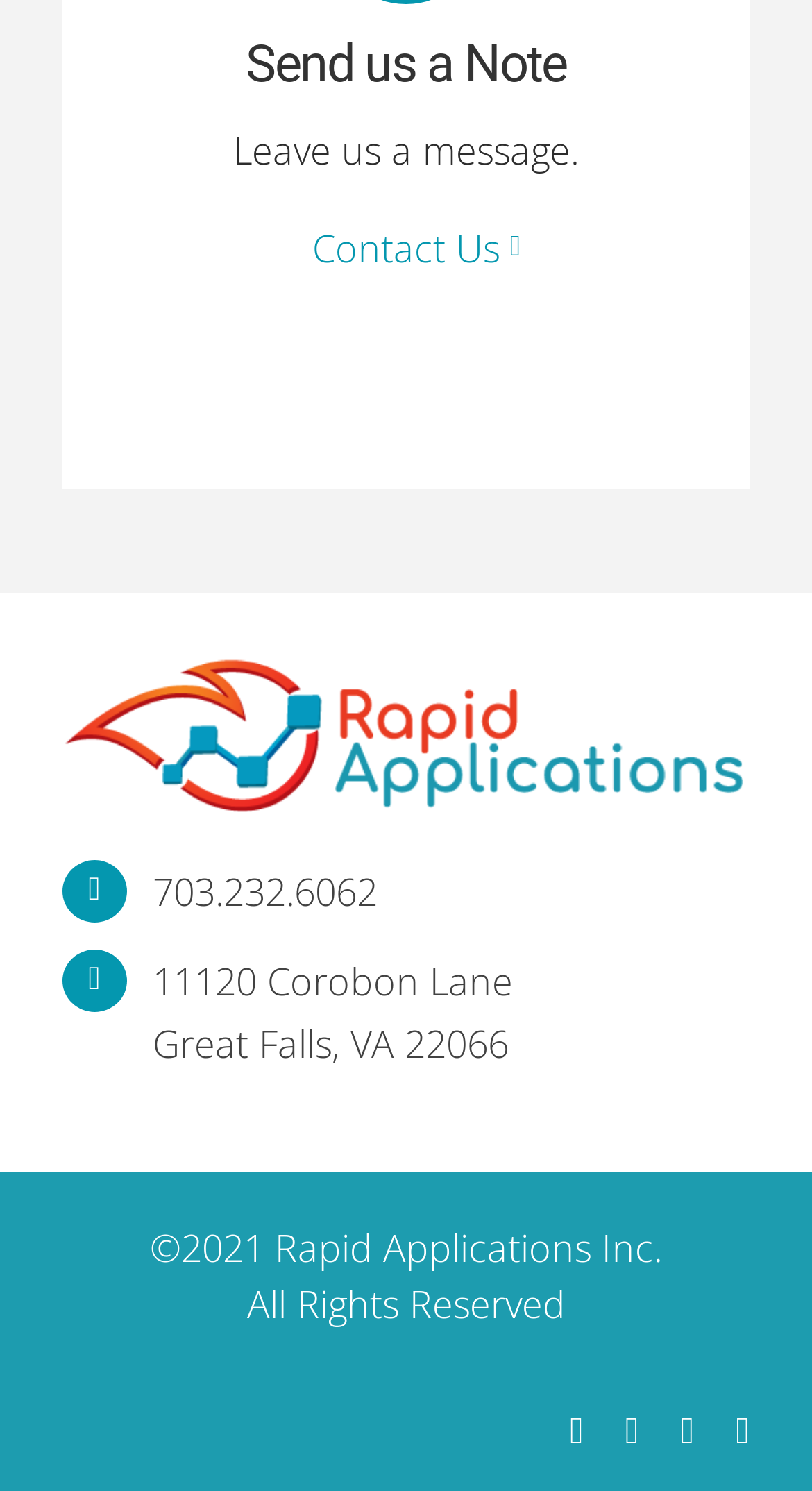Find the bounding box coordinates for the HTML element specified by: "aria-label="rapid-applications-logo-website-standard-final-retina"".

[0.077, 0.436, 0.923, 0.47]